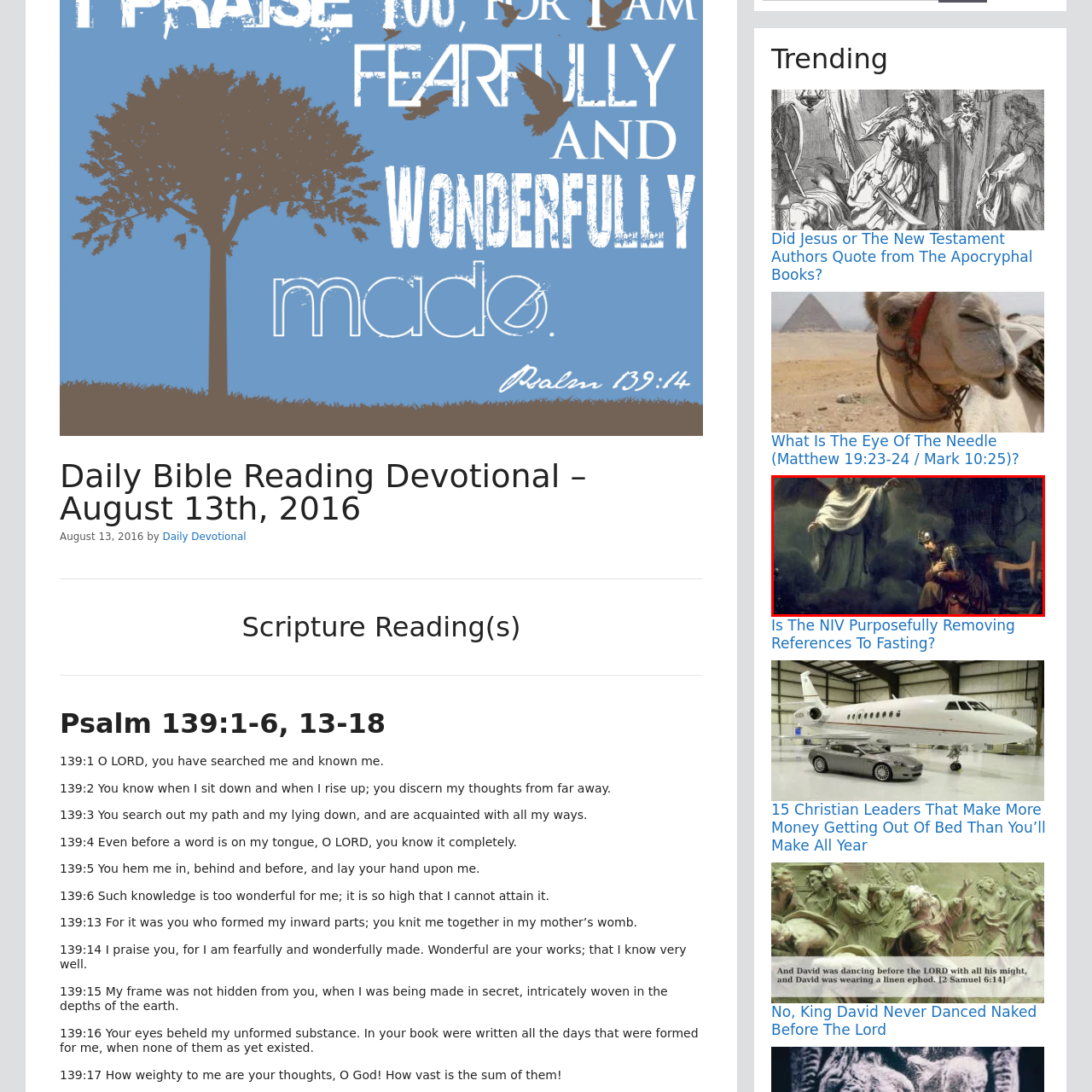Observe the image within the red outline and respond to the ensuing question with a detailed explanation based on the visual aspects of the image: 
What is the overall theme of the artwork?

The caption suggests that the artwork captures the essence of a pivotal moment in biblical narrative, inviting viewers to reflect on the intersection of human struggle and divine intervention, which encompasses themes of faith, redemption, and the clash between mortal frailty and divine strength.